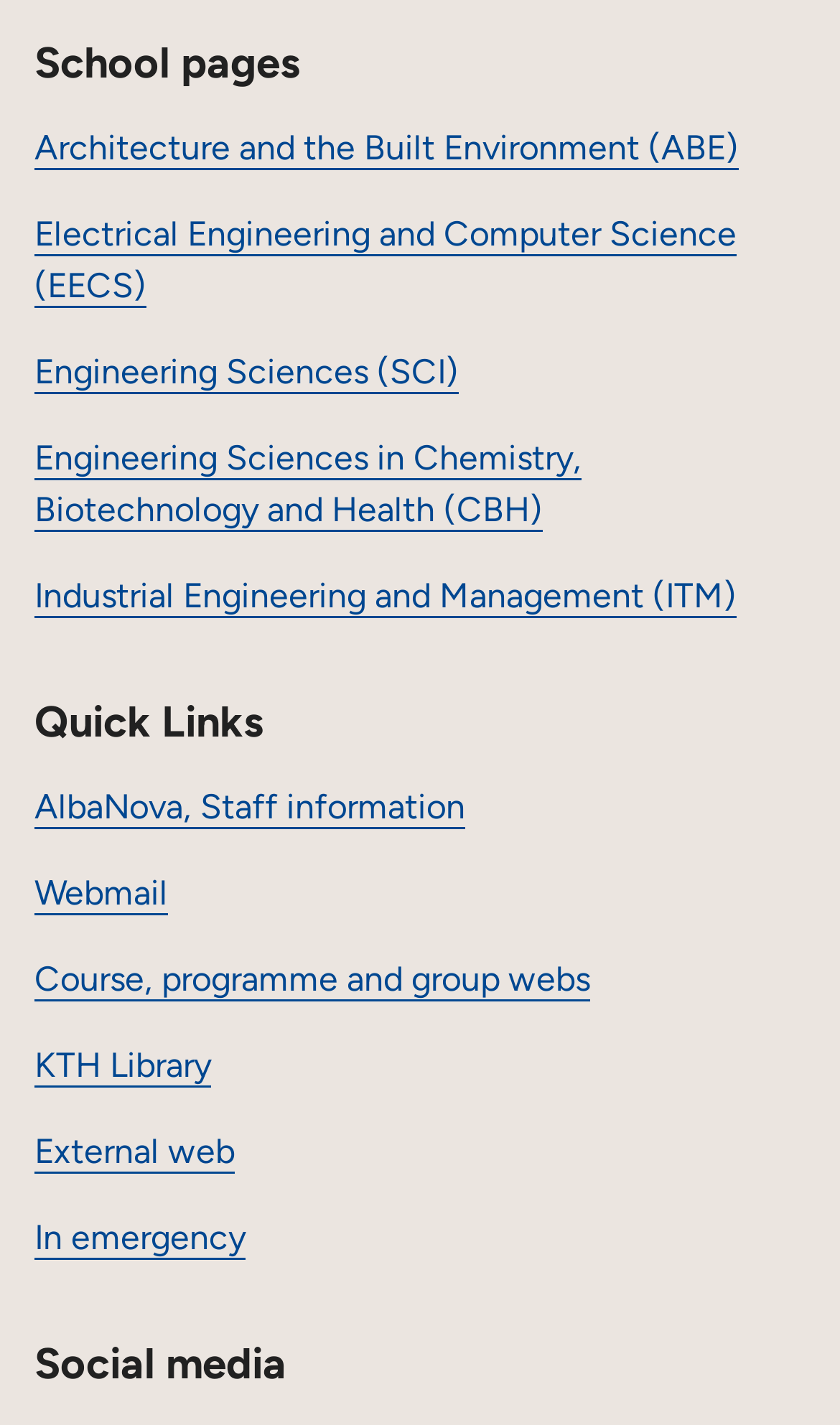Find the bounding box coordinates of the element to click in order to complete the given instruction: "Click on the link to rmj."

None